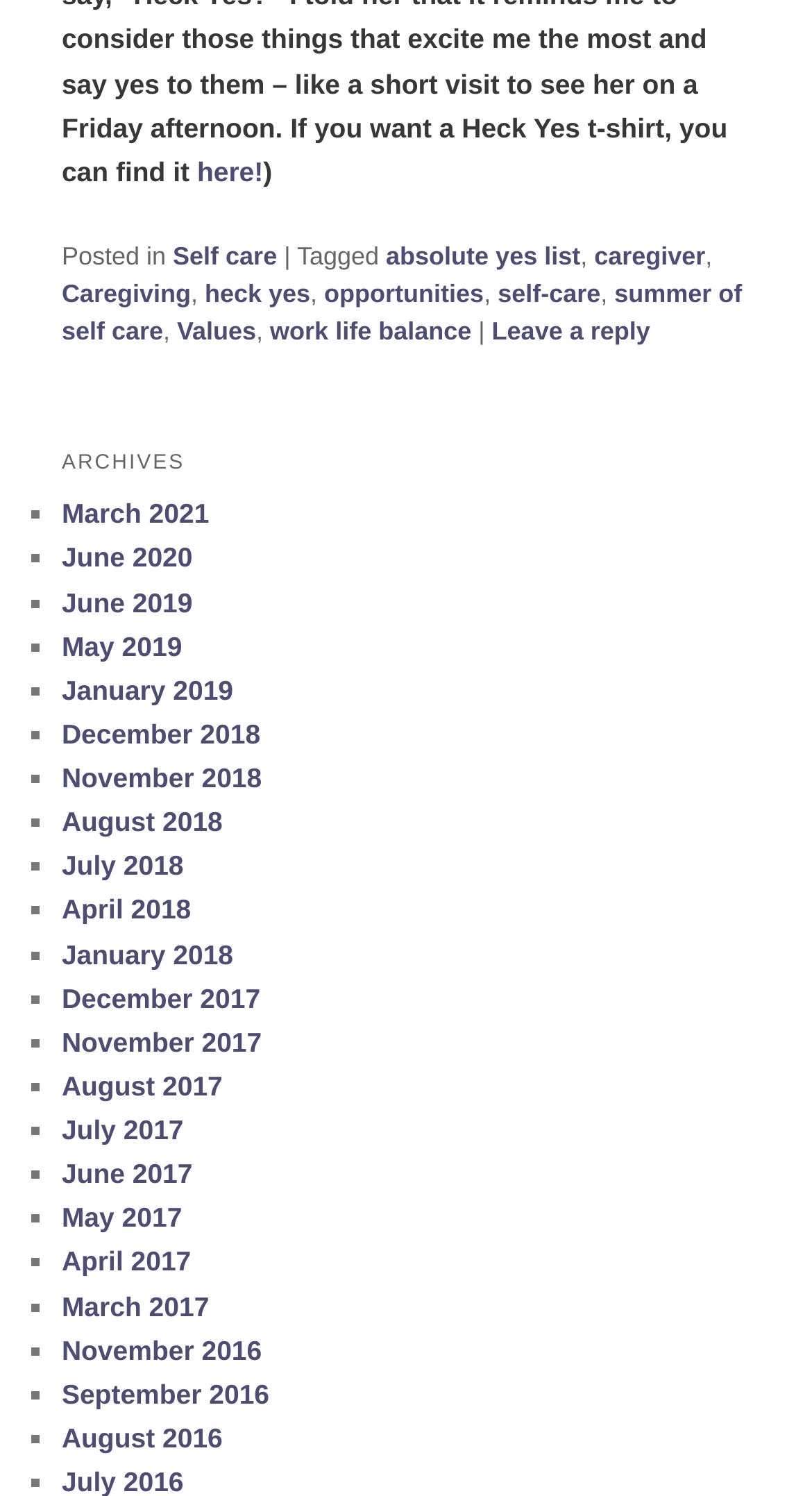Identify the bounding box coordinates for the element that needs to be clicked to fulfill this instruction: "Go to 'ARCHIVES' section". Provide the coordinates in the format of four float numbers between 0 and 1: [left, top, right, bottom].

[0.076, 0.293, 0.924, 0.329]